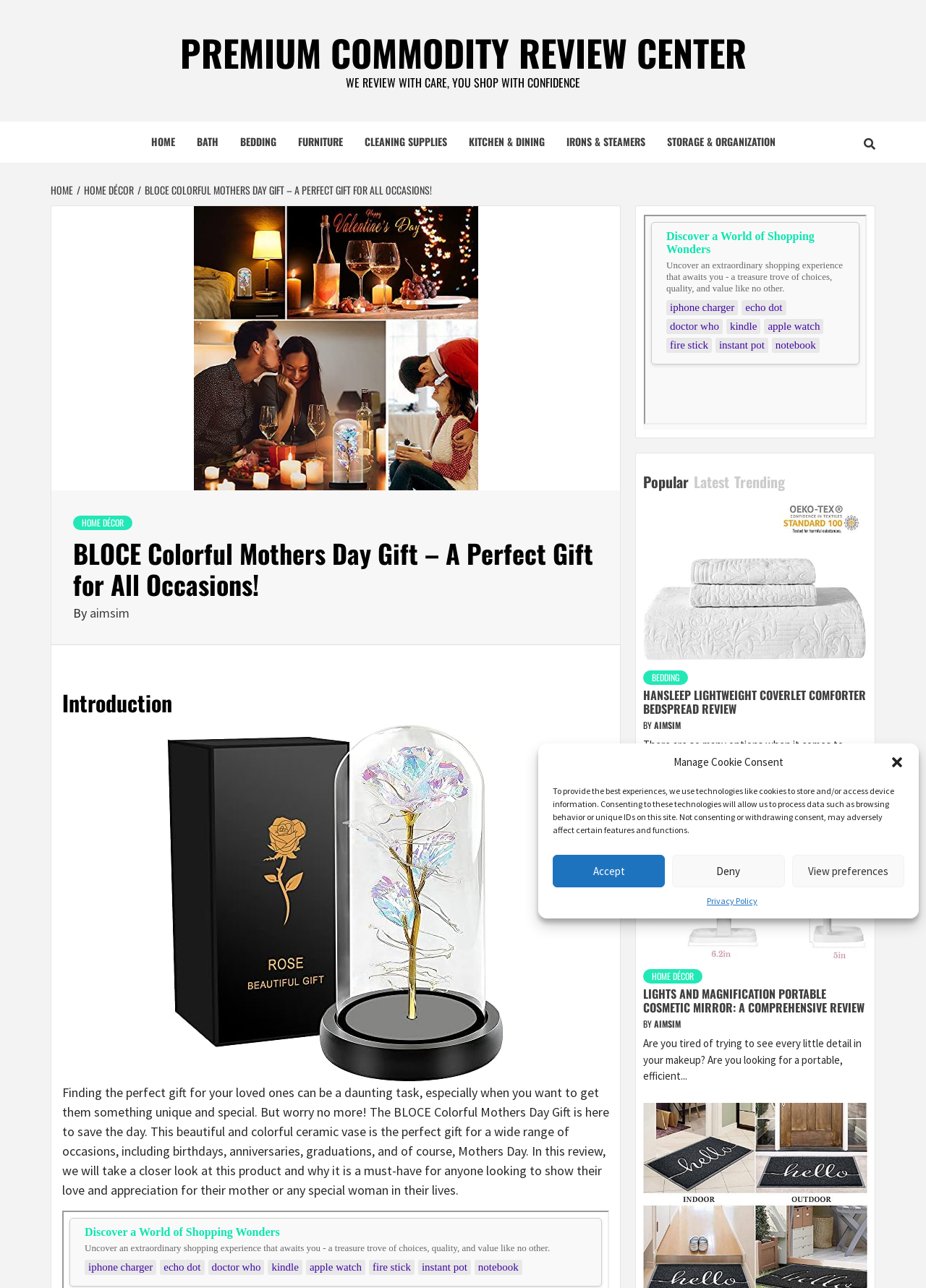What is the purpose of the BLOCE Colorful Mothers Day Gift?
Give a single word or phrase answer based on the content of the image.

For birthdays, anniversaries, graduations, and Mothers Day